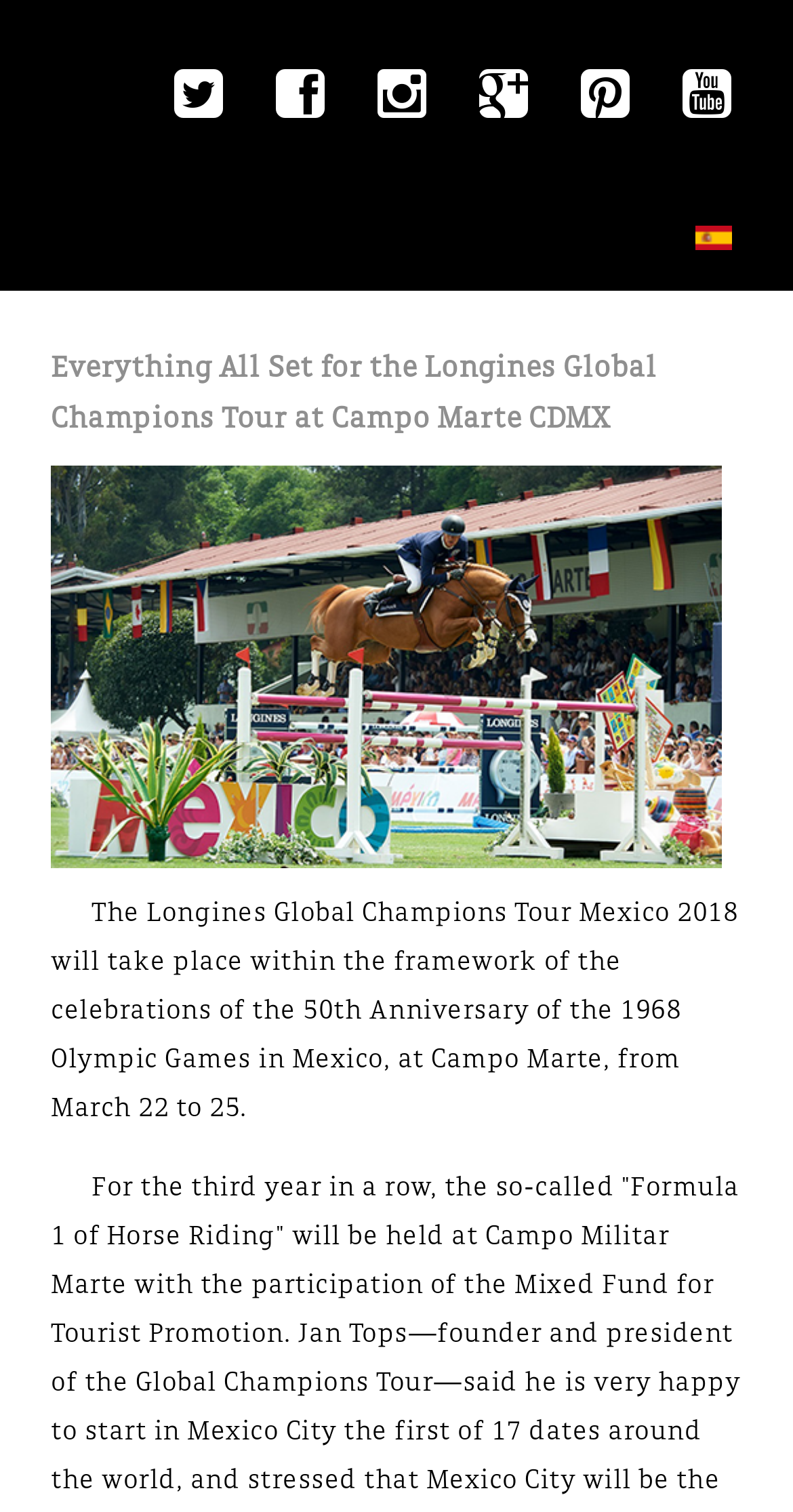What is the location of the Longines Global Champions Tour?
Using the image provided, answer with just one word or phrase.

Campo Marte